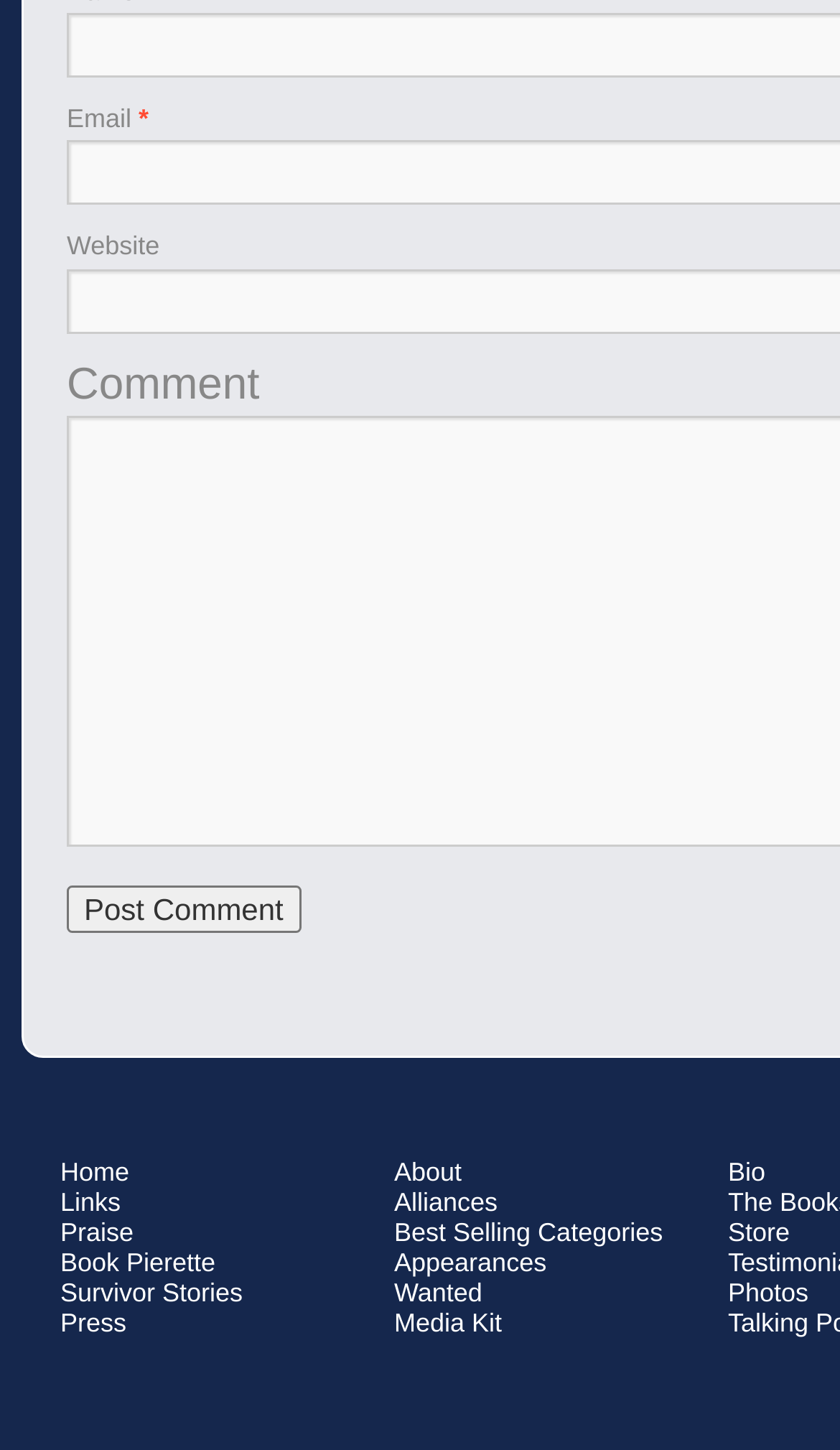Answer the question in one word or a short phrase:
What is the function of the text fields at the top of the webpage?

To input information